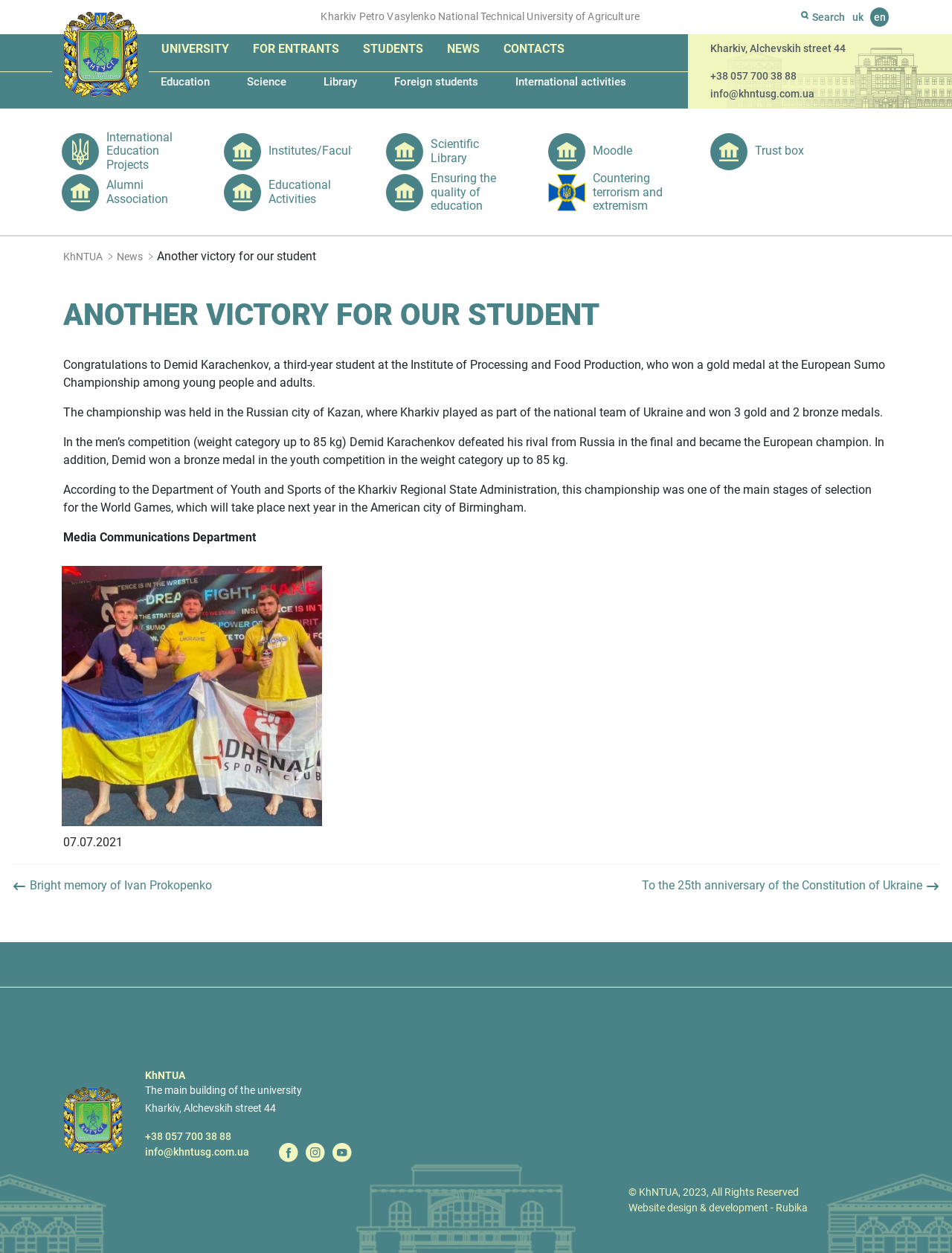Please predict the bounding box coordinates of the element's region where a click is necessary to complete the following instruction: "Visit the UNIVERSITY page". The coordinates should be represented by four float numbers between 0 and 1, i.e., [left, top, right, bottom].

[0.157, 0.027, 0.253, 0.051]